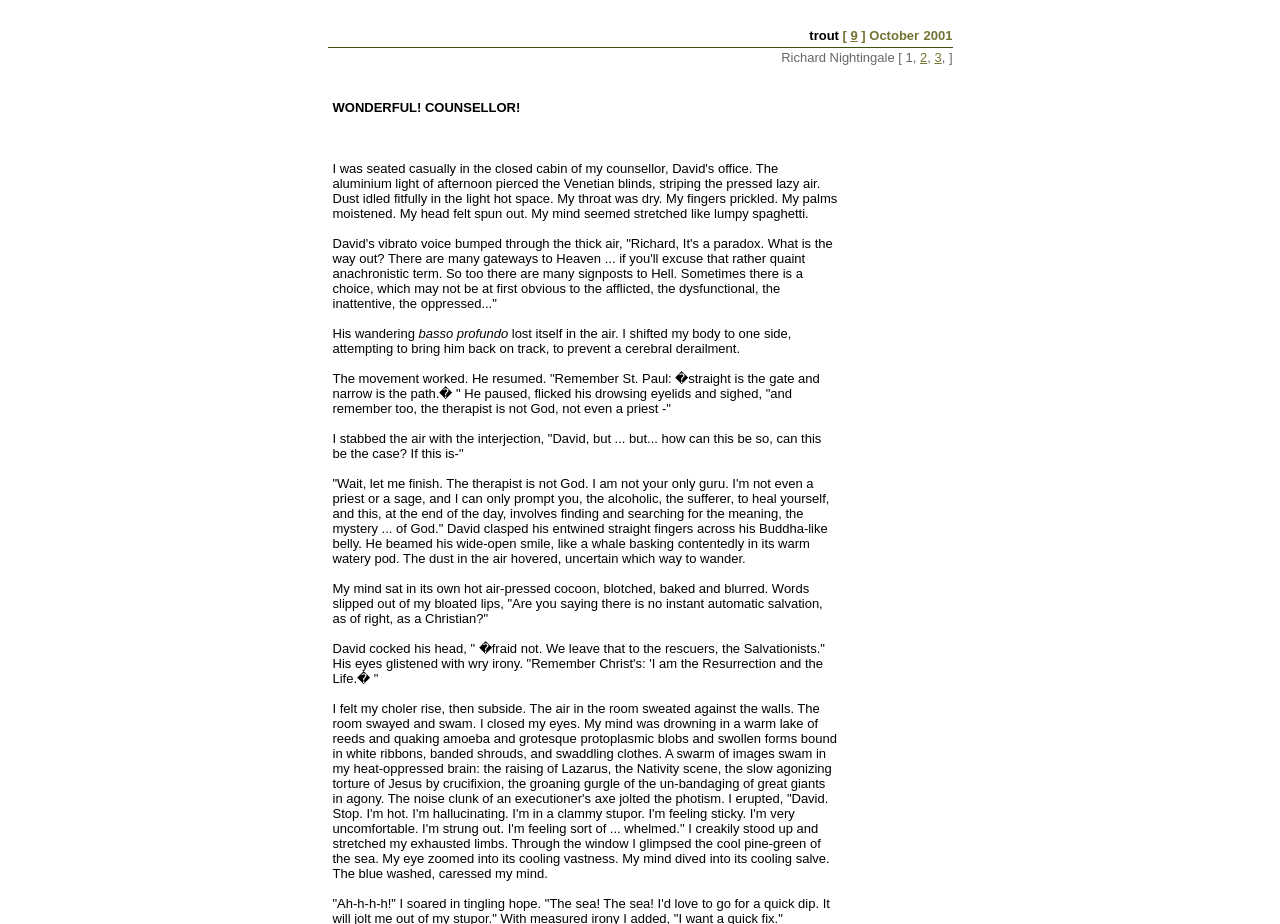Provide a thorough description of the webpage's content and layout.

The webpage appears to be a literary webpage, possibly a blog or an online publication, featuring a passage from a novel or a short story. The title "Kennedy Malin's paintings, Bliss" suggests that the webpage might be related to art or creativity, but the content of the webpage does not directly support this.

At the top of the page, there is a table with three rows. The first row contains a cell with the text "trout [ 9 ] October 2001" and a link with the text "9". The second row contains a cell with an image. The third row contains a cell with the text "Richard Nightingale" and several links with the text "2" and "3".

Below the table, there is a large block of text that appears to be a passage from a novel or a short story. The text is divided into several paragraphs, each with a distinct tone and style. The passage describes a conversation between two characters, David and the narrator, who are discussing spirituality, therapy, and personal growth. The text is dense and lyrical, with vivid descriptions of the characters' surroundings and emotions.

The image in the second row of the table is positioned above the block of text, and it appears to be a visual break between the title and the main content of the page. The links in the third row of the table are positioned to the right of the text "Richard Nightingale", and they may be related to the author or the publication.

Overall, the webpage has a simple and clean design, with a focus on presenting the literary passage in a clear and readable format.